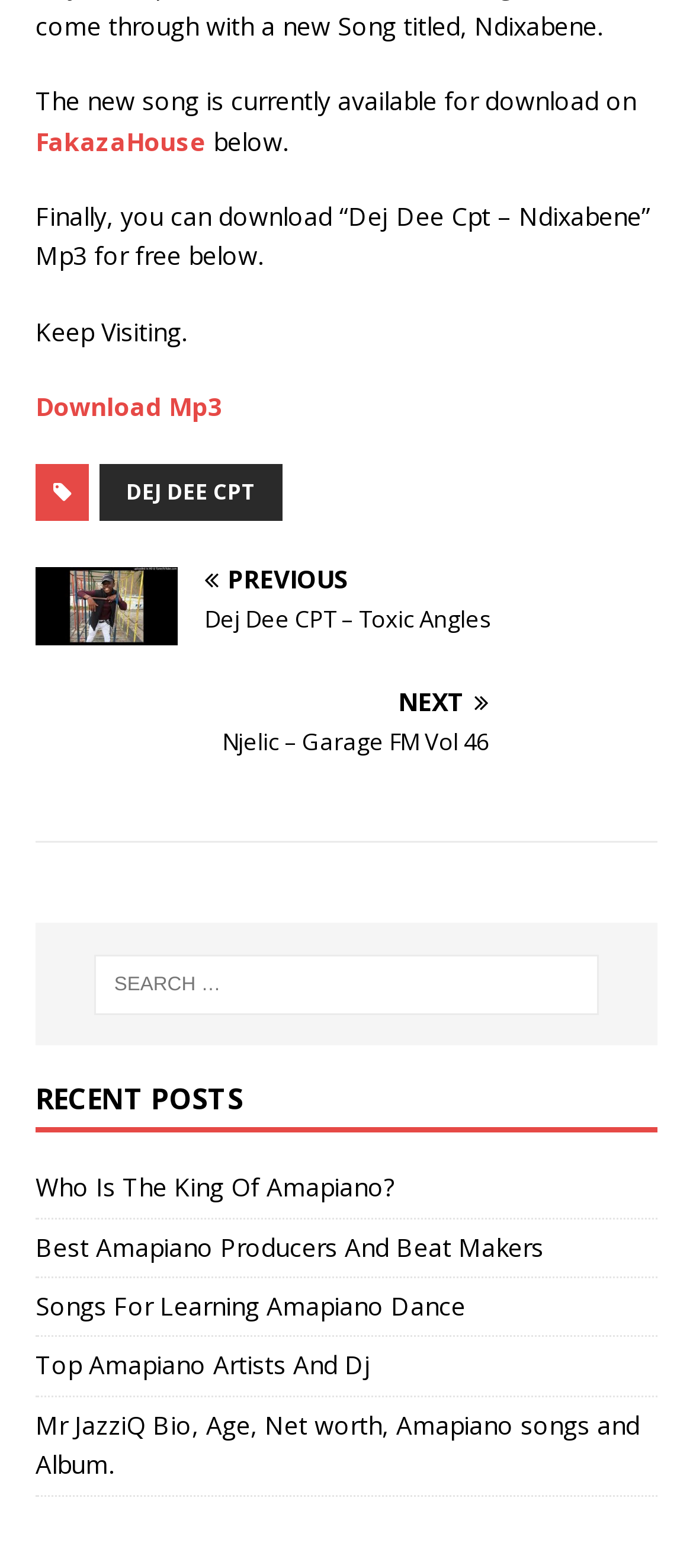Using the given element description, provide the bounding box coordinates (top-left x, top-left y, bottom-right x, bottom-right y) for the corresponding UI element in the screenshot: FakazaHouse

[0.051, 0.079, 0.297, 0.101]